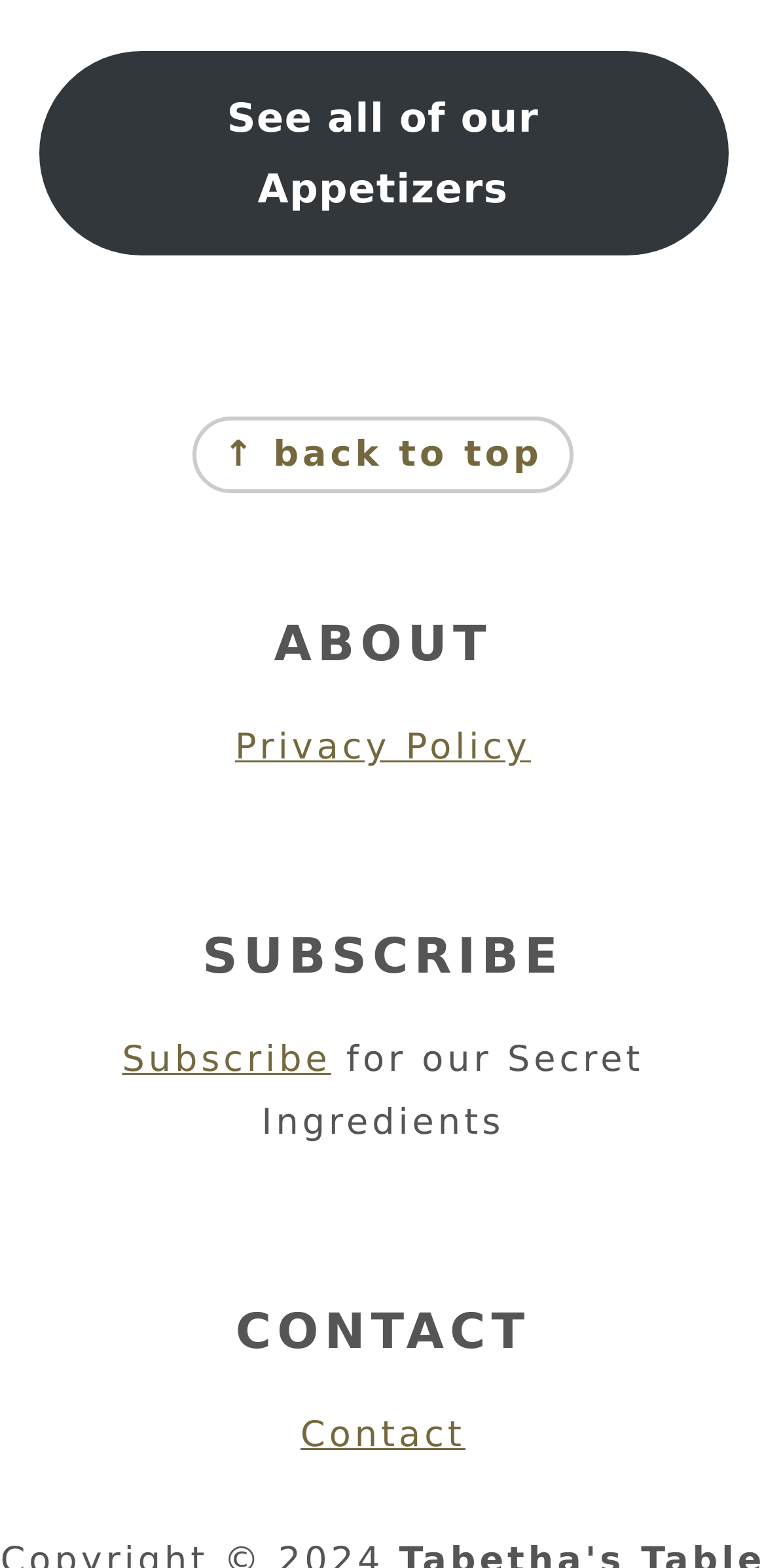Where is the 'back to top' link located?
Using the image, respond with a single word or phrase.

Middle